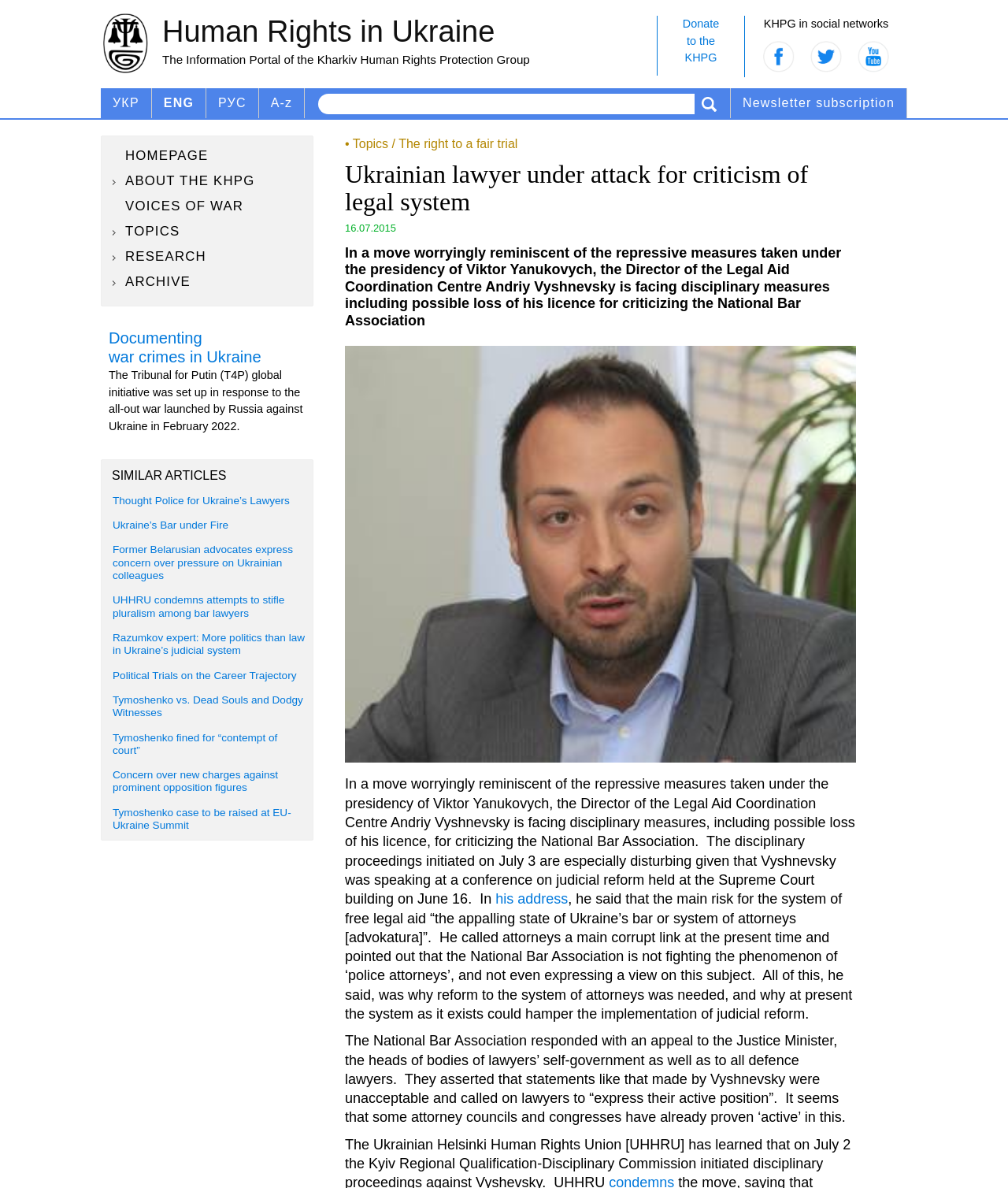Could you provide the bounding box coordinates for the portion of the screen to click to complete this instruction: "Visit the HOMEPAGE"?

[0.105, 0.123, 0.31, 0.139]